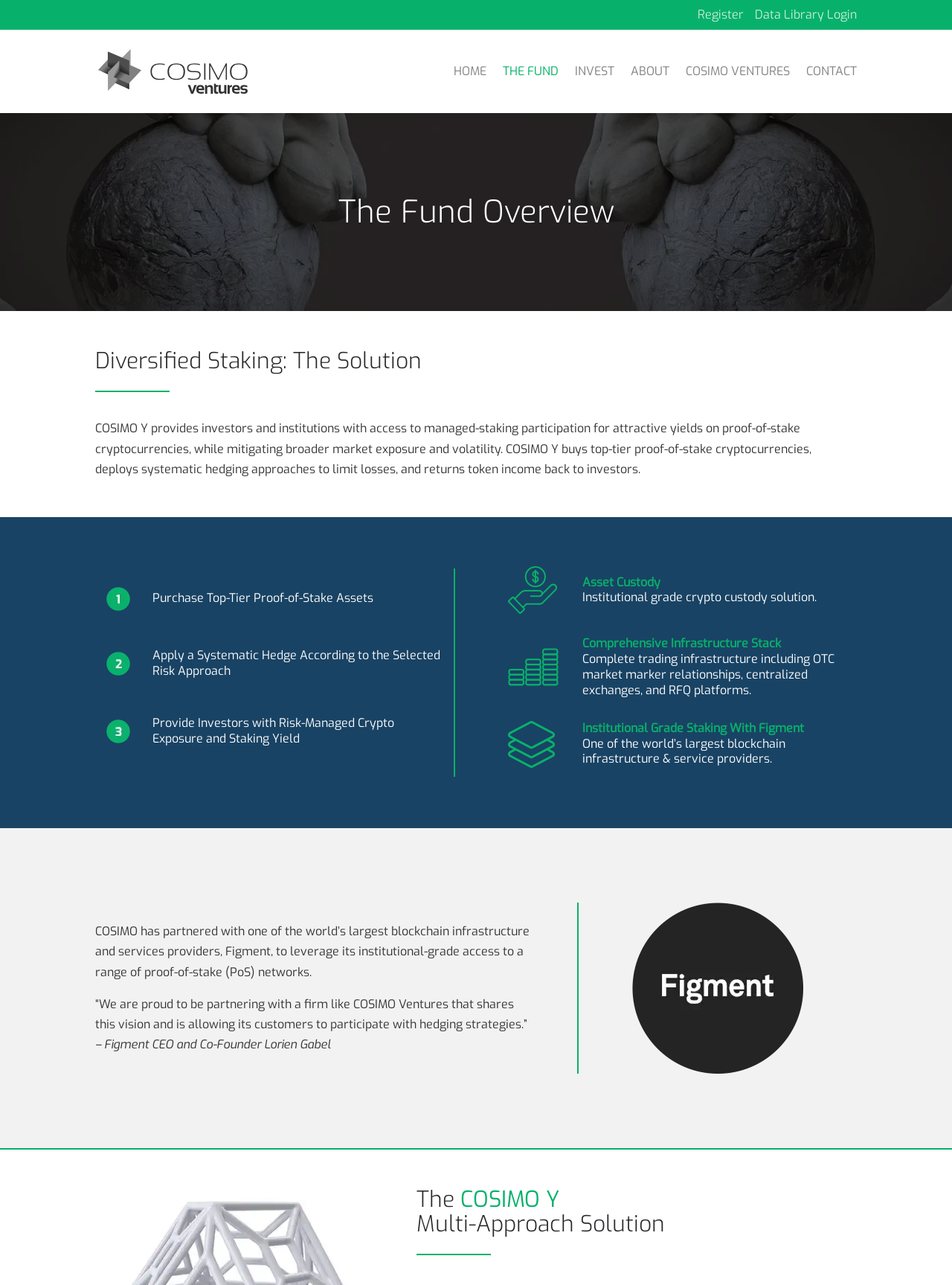Please find the bounding box coordinates of the element that you should click to achieve the following instruction: "Learn about THE FUND". The coordinates should be presented as four float numbers between 0 and 1: [left, top, right, bottom].

[0.528, 0.052, 0.587, 0.088]